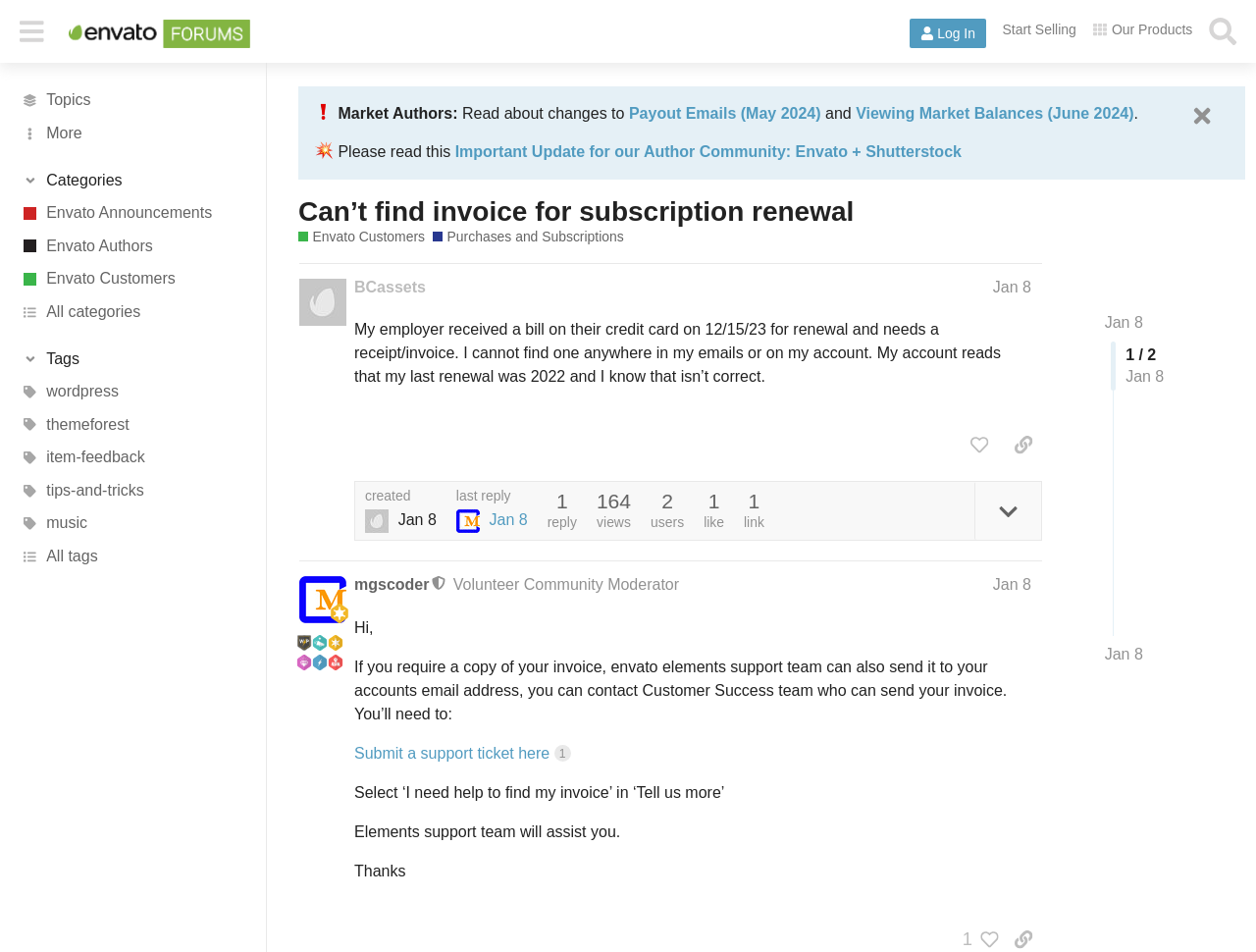Can you identify the bounding box coordinates of the clickable region needed to carry out this instruction: 'Click on the 'Purchases and Subscriptions' link'? The coordinates should be four float numbers within the range of 0 to 1, stated as [left, top, right, bottom].

[0.345, 0.24, 0.497, 0.26]